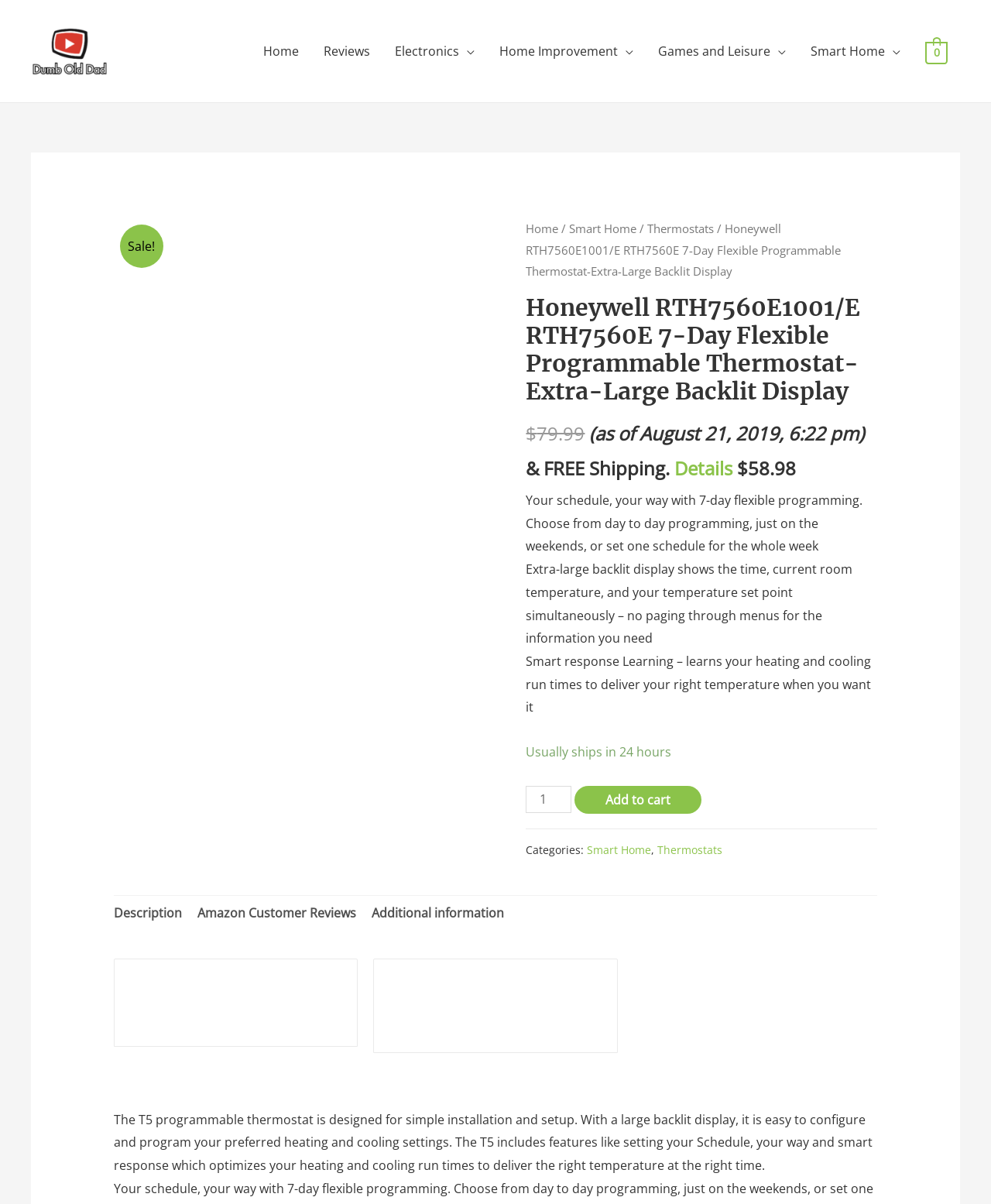Answer the following in one word or a short phrase: 
What is the price of the thermostat?

$58.98